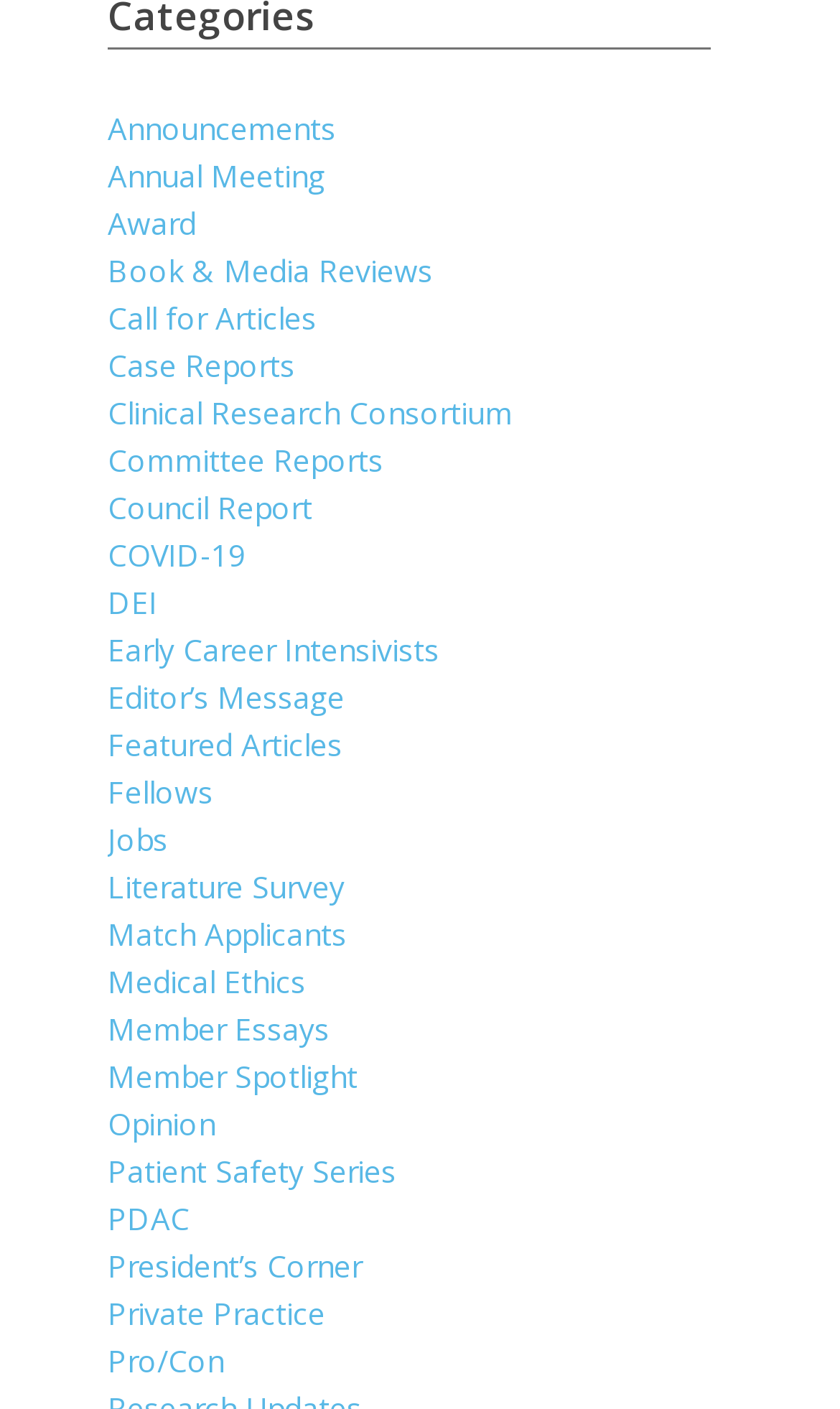Determine the bounding box coordinates of the UI element that matches the following description: "Book & Media Reviews". The coordinates should be four float numbers between 0 and 1 in the format [left, top, right, bottom].

[0.128, 0.178, 0.515, 0.207]